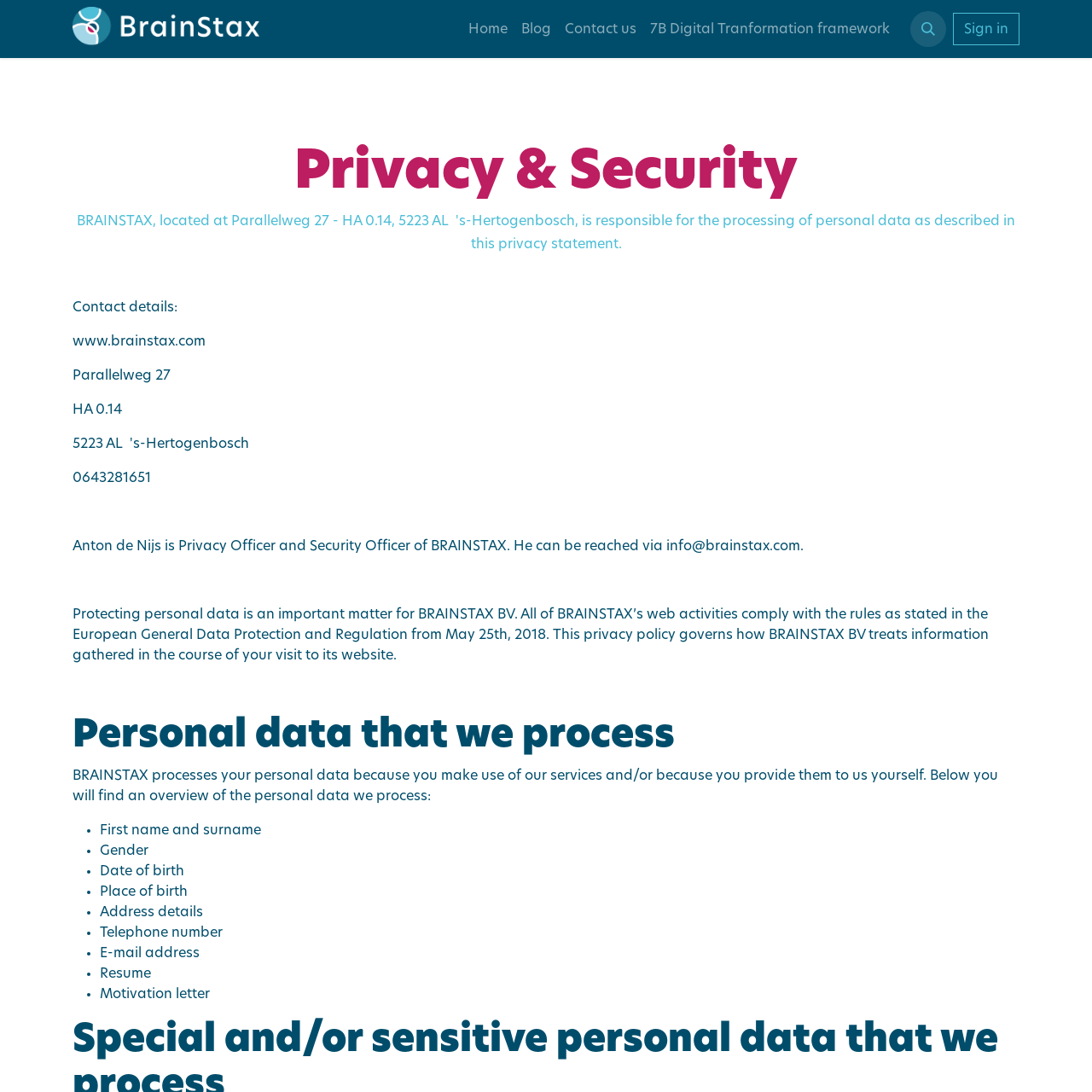Use the information in the screenshot to answer the question comprehensively: What is the name of the company?

I found the answer by looking at the logo of the company, which is an image with the text 'BrainStax - Stay ahead'.